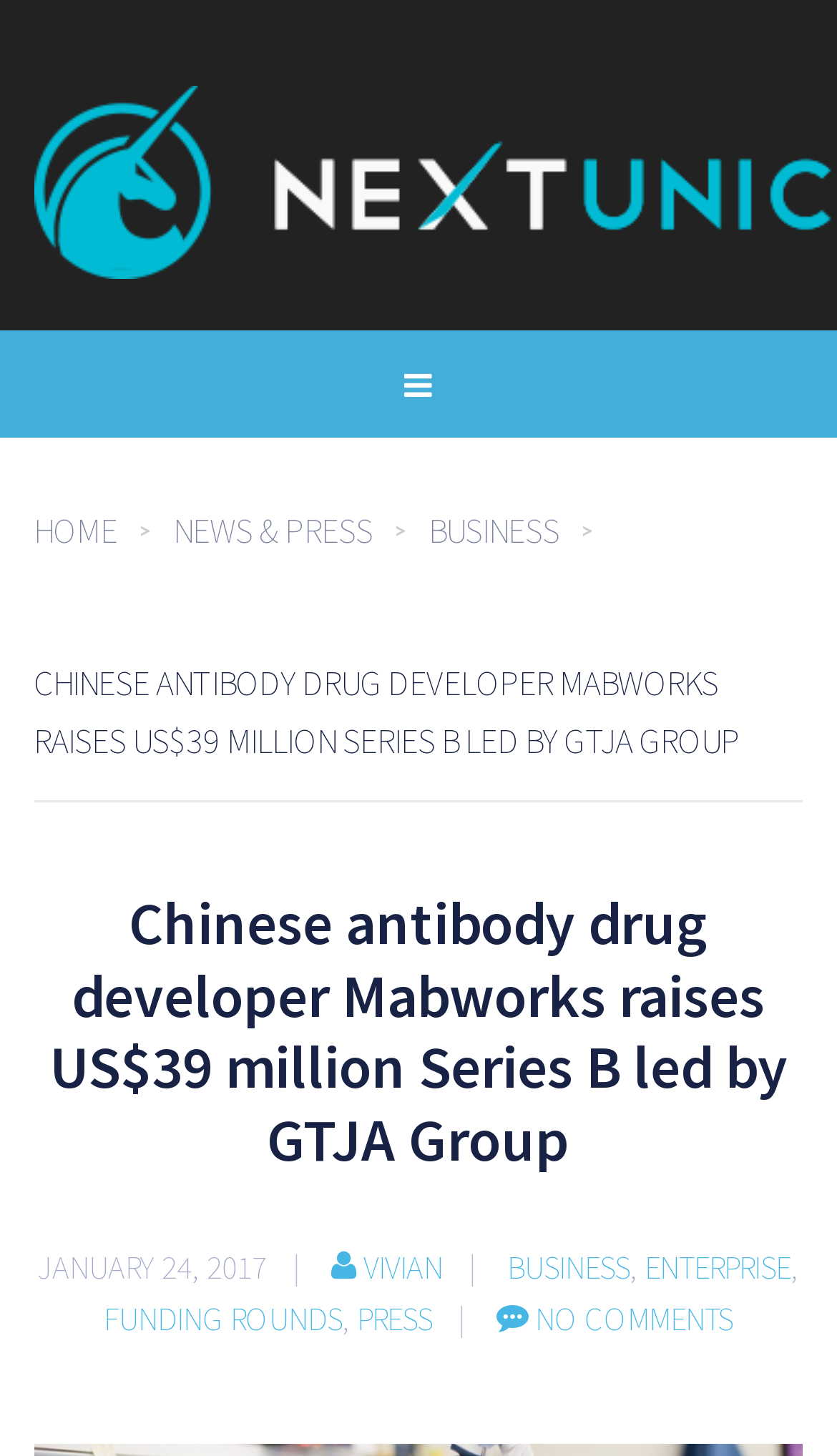Please find the bounding box coordinates for the clickable element needed to perform this instruction: "read article by VIVIAN".

[0.396, 0.855, 0.529, 0.883]